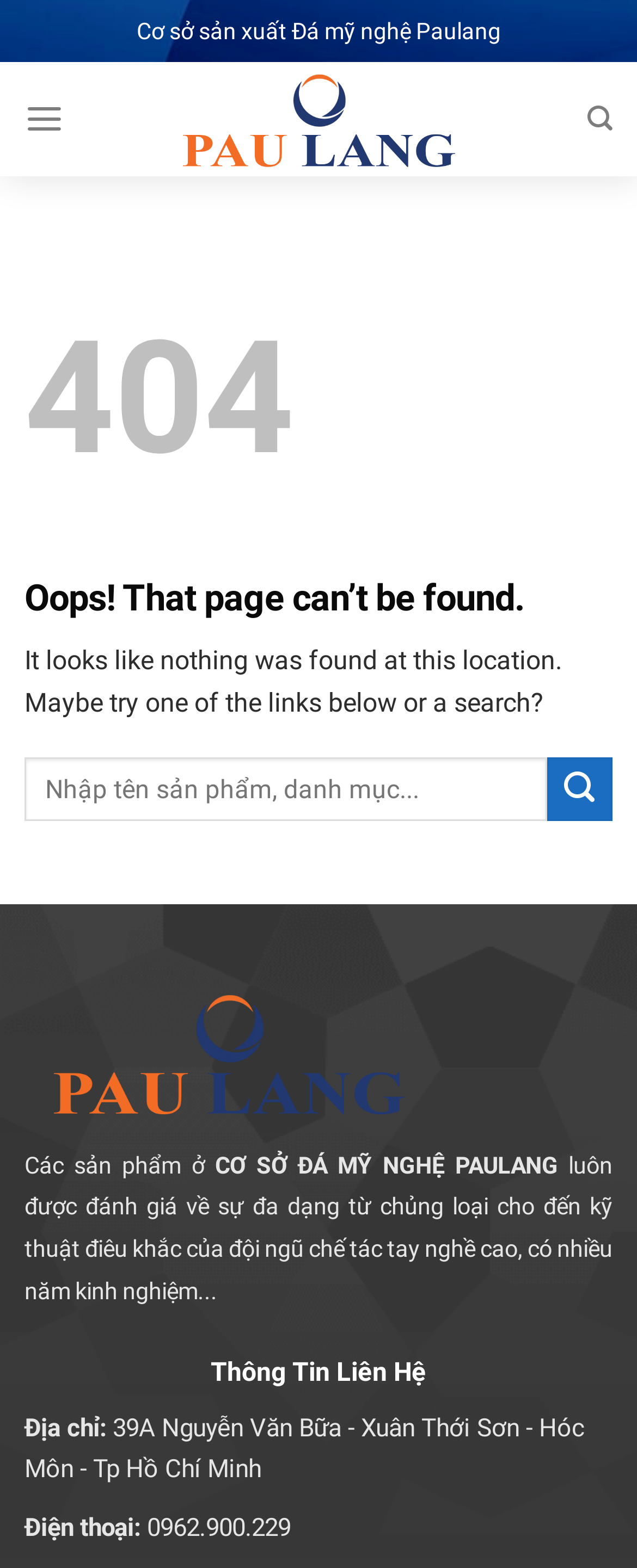Answer briefly with one word or phrase:
What is the phone number of the company?

0962.900.229